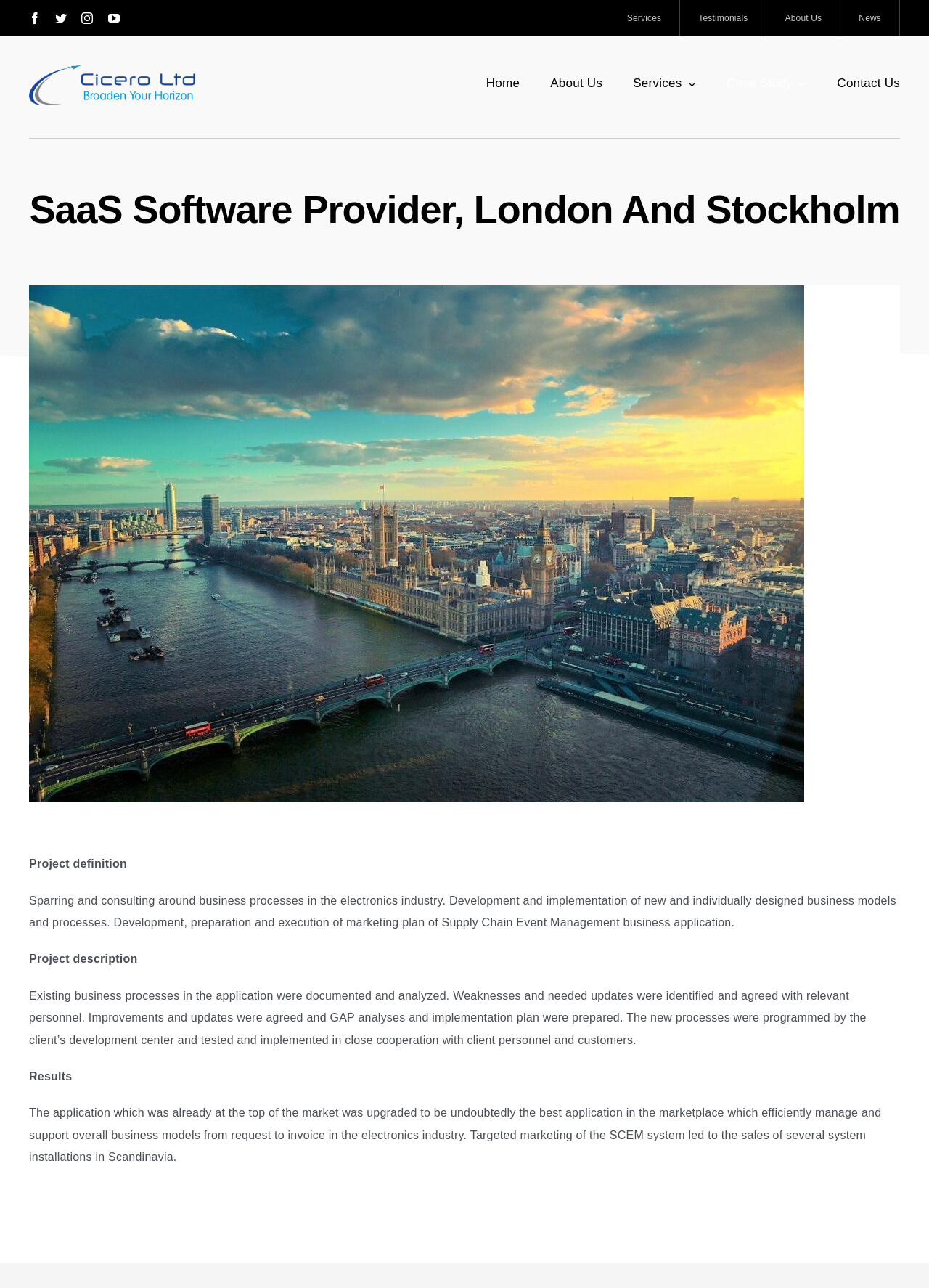Find the bounding box coordinates of the UI element according to this description: "About Us".

[0.825, 0.0, 0.905, 0.028]